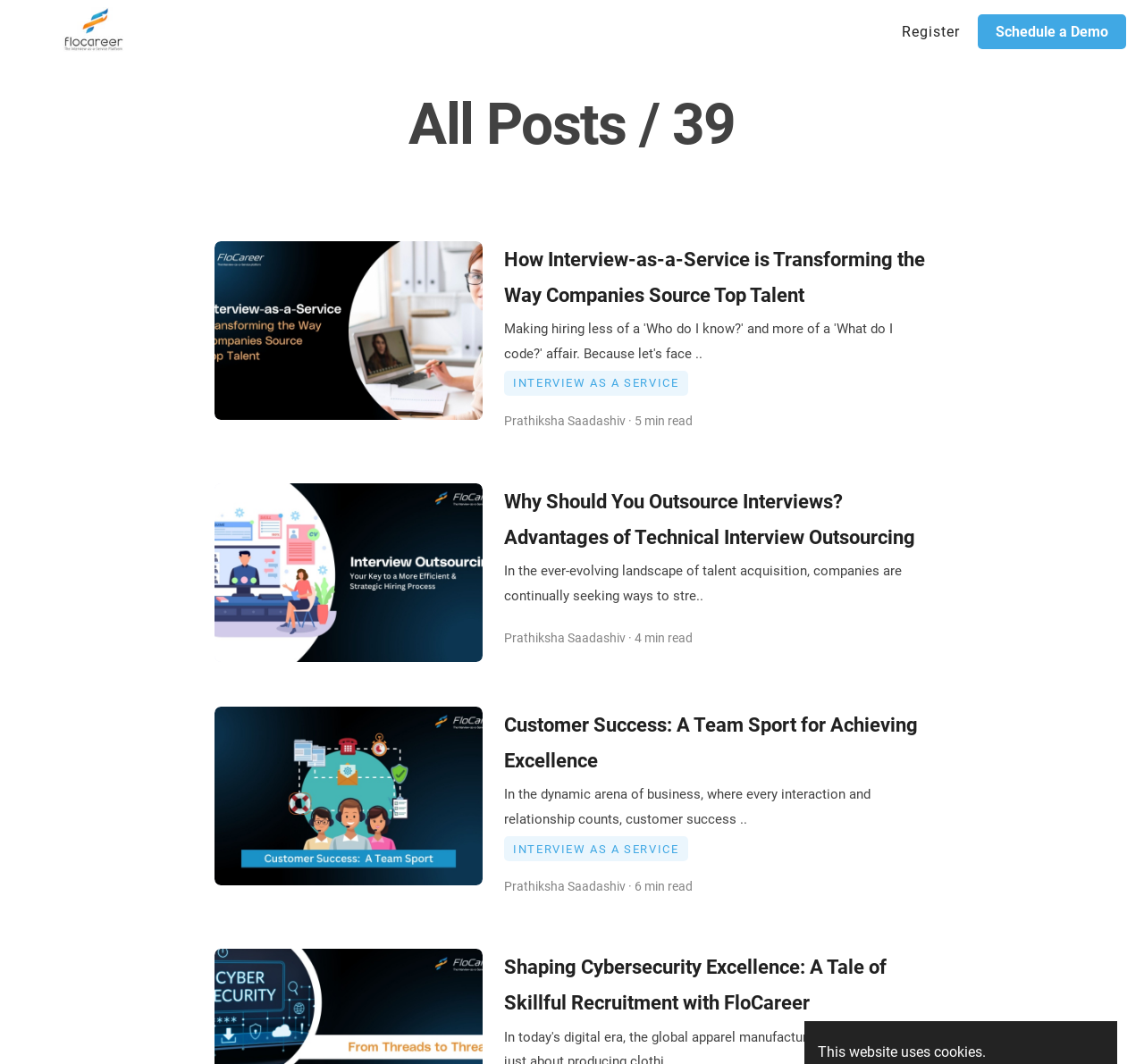Based on the element description: "Dissertations and Theses", identify the UI element and provide its bounding box coordinates. Use four float numbers between 0 and 1, [left, top, right, bottom].

None